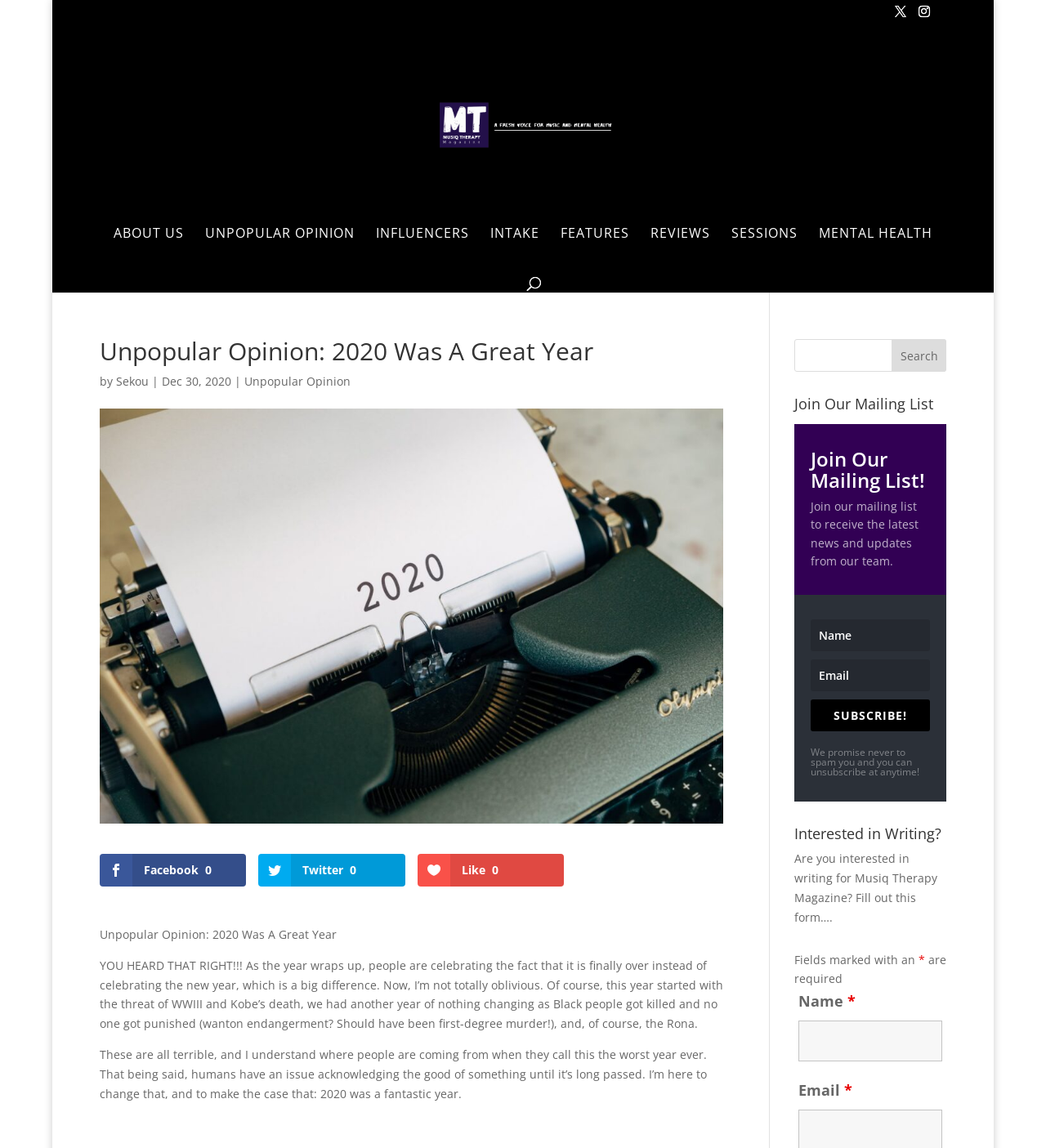Can you show the bounding box coordinates of the region to click on to complete the task described in the instruction: "Subscribe to the mailing list"?

[0.775, 0.609, 0.889, 0.637]